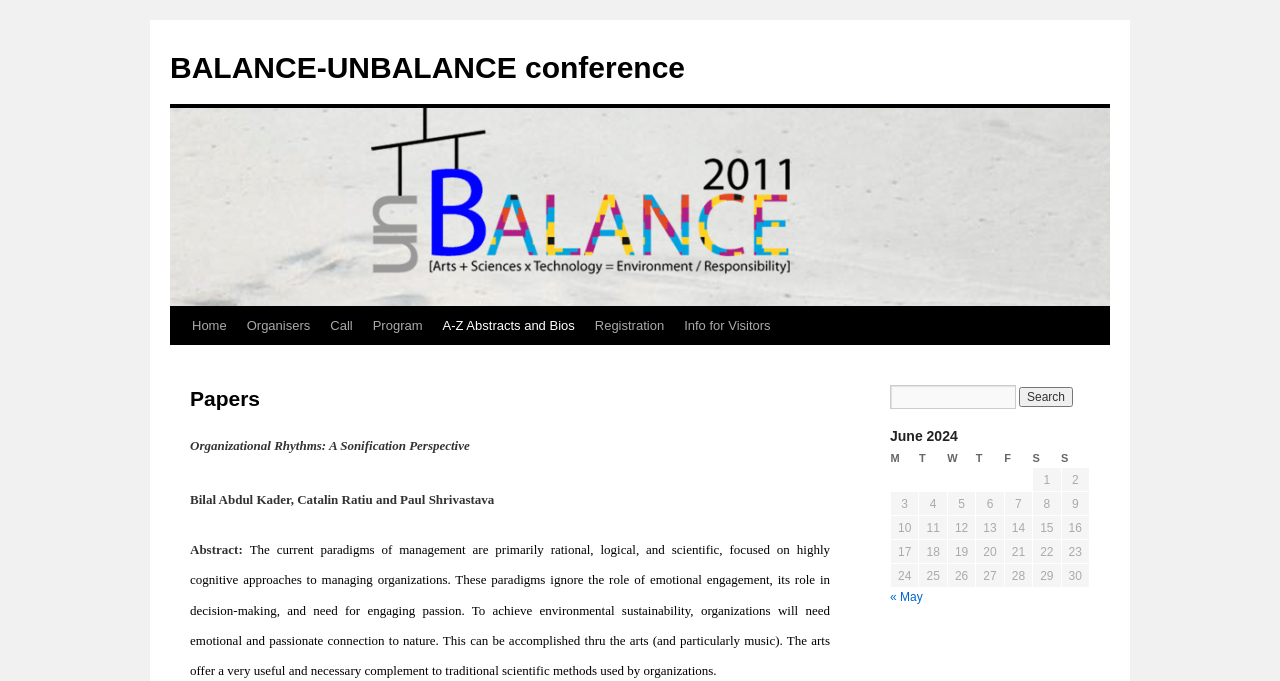Provide the bounding box coordinates of the section that needs to be clicked to accomplish the following instruction: "View the program."

[0.283, 0.451, 0.338, 0.507]